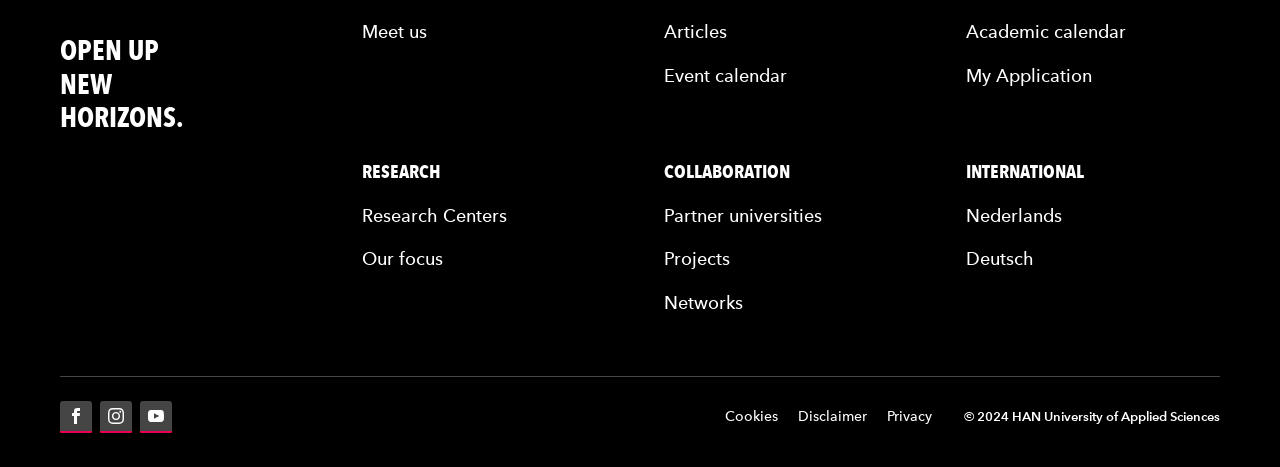Determine the bounding box coordinates for the clickable element to execute this instruction: "Go to Research Centers". Provide the coordinates as four float numbers between 0 and 1, i.e., [left, top, right, bottom].

[0.283, 0.415, 0.396, 0.508]